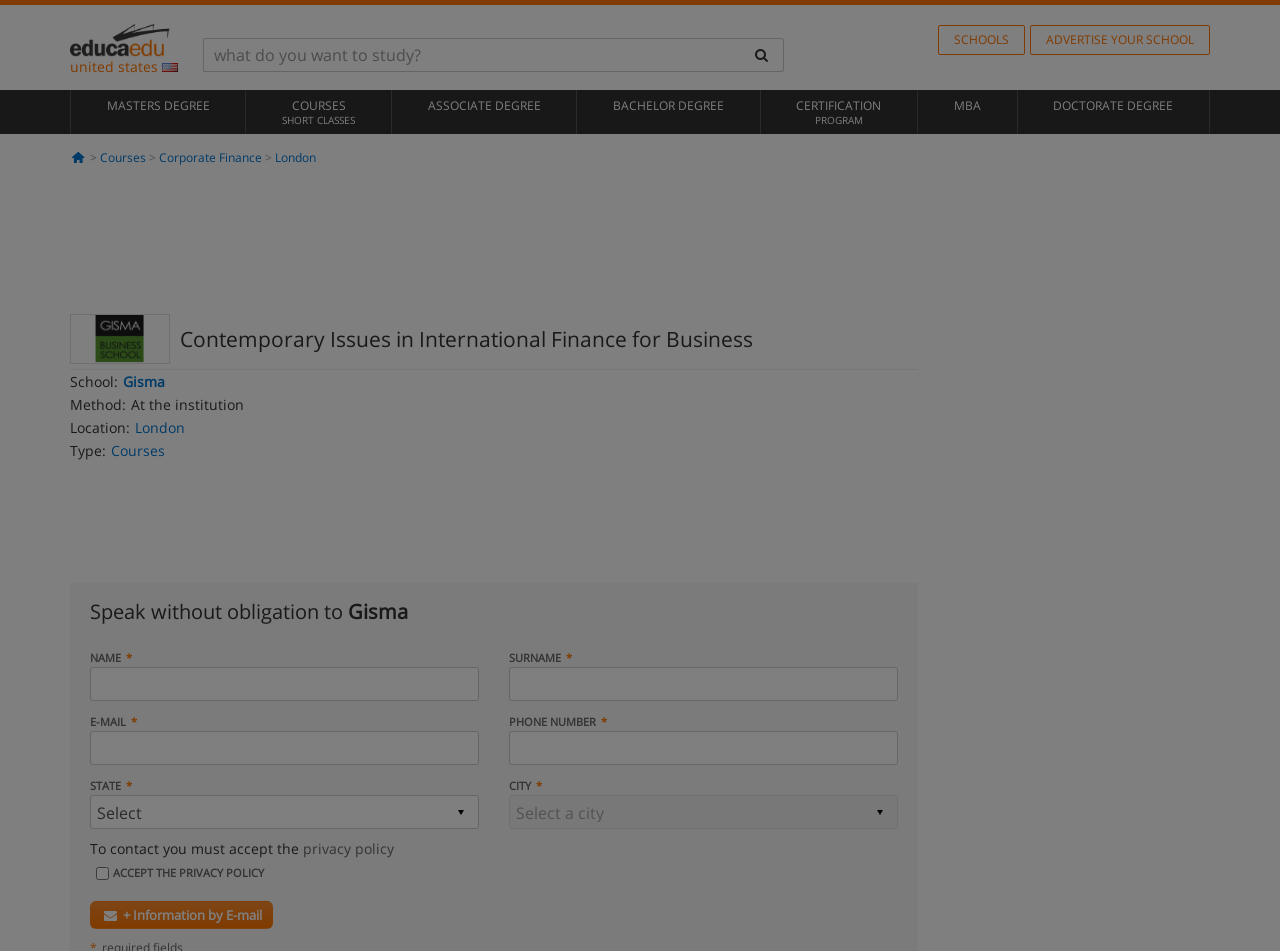Please identify the bounding box coordinates of the region to click in order to complete the given instruction: "enter your name". The coordinates should be four float numbers between 0 and 1, i.e., [left, top, right, bottom].

[0.07, 0.701, 0.374, 0.737]